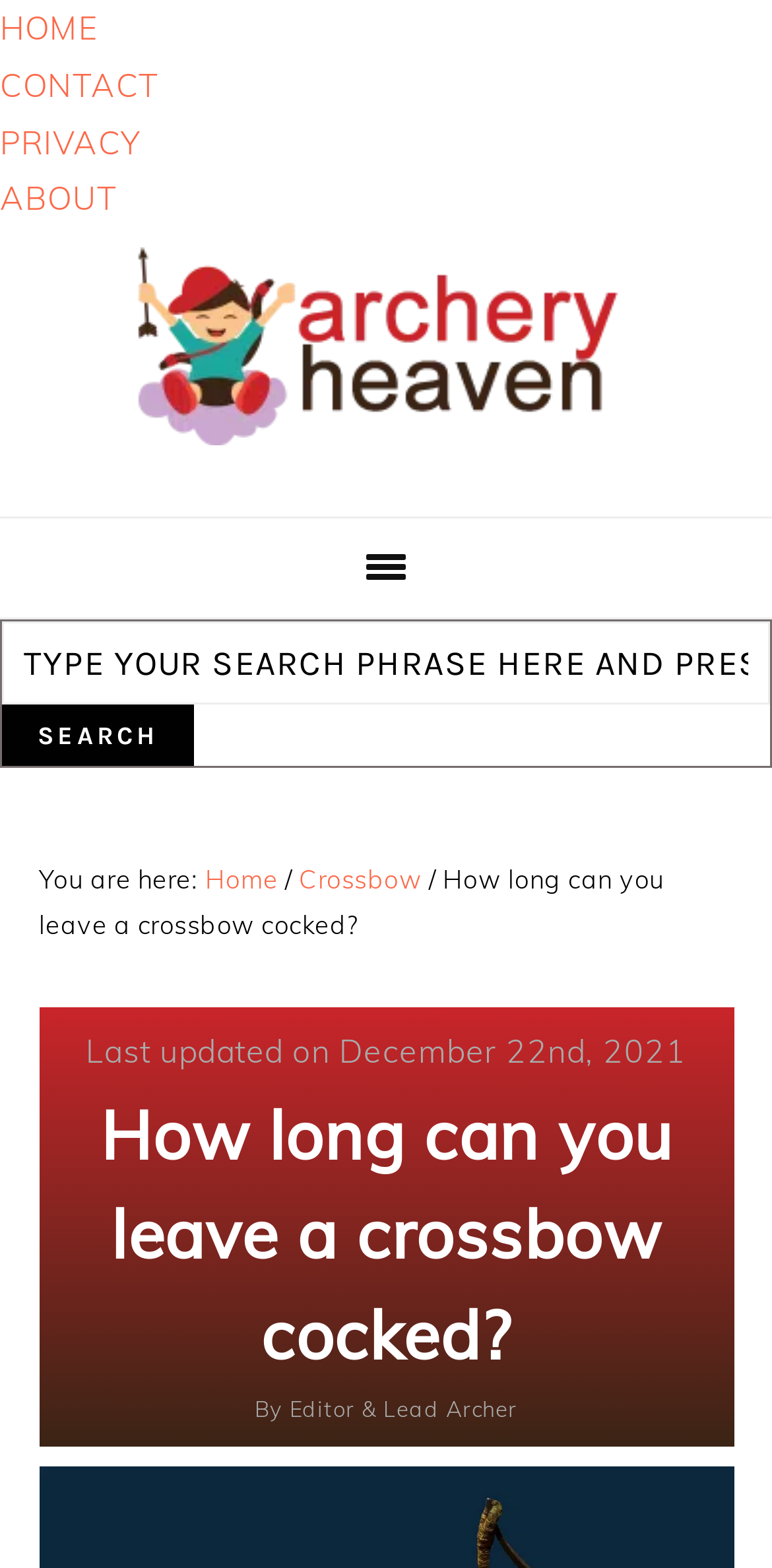Write an elaborate caption that captures the essence of the webpage.

This webpage is about archery, specifically discussing the topic of leaving a crossbow cocked. At the top left corner, there are three "Skip to" links for navigation. Below these links, there is a horizontal menu with links to "HOME", "CONTACT", "PRIVACY", and "ABOUT". 

To the right of the menu, there is a logo "Archery Heaven" with an image. Below the logo, there is a search bar with a search button and a "Search" label. 

On the left side of the page, there is a breadcrumb navigation showing the current page's location, with links to "Home" and "Crossbow" categories. The current page's title "How long can you leave a crossbow cocked?" is displayed prominently. 

Below the title, there is a header section with the last updated date, "December 22nd, 2021", and the author's name, "Editor & Lead Archer", with a link to their profile.